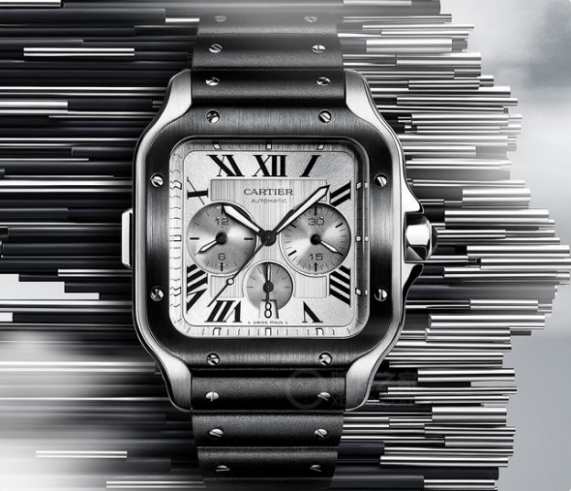Depict the image with a detailed narrative.

The image showcases a sleek and modern replica of the Cartier Santos de Cartier Chronograph watch model WSSA0017. The timepiece features a stainless steel case and a striking ADLC carbon-coated bezel adorned with eight iconic exposed screws, highlighting its robust design. The watch's dial presents a sophisticated arrangement with silver tones, including bold Roman numerals and sub-dials for timekeeping, reinforcing its dual functionality of elegance and precision. A prominent seven-pointed crown, set with a multi-faceted black synthetic spinel, is visible at the 3 o'clock position, alongside a date display at 6 o'clock. The watch is complemented by a black rubber strap that provides both comfort and style. The dynamic background of metallic lines enhances the watch’s sporty aesthetic, making it a fitting accessory for both formal and casual occasions.